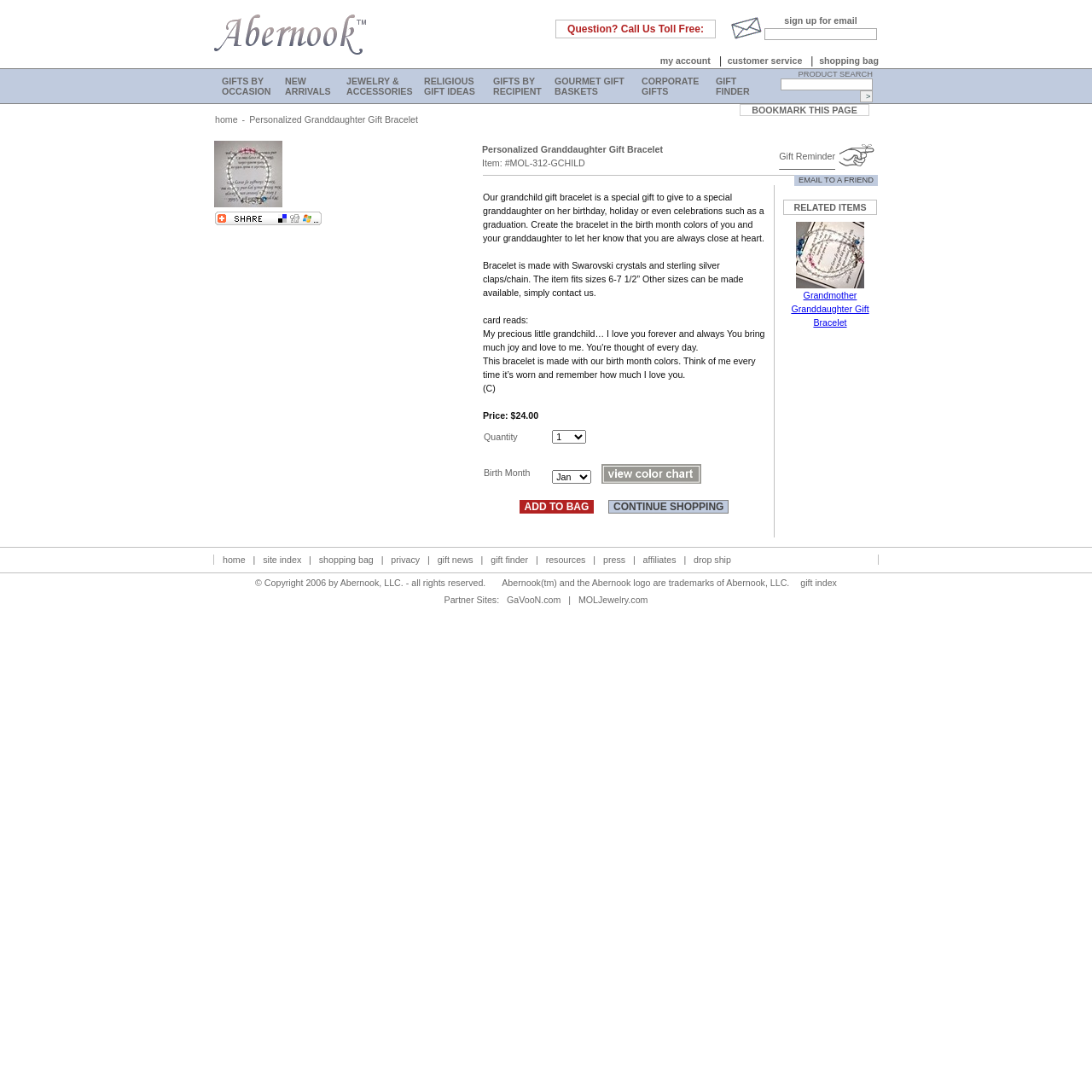Please use the details from the image to answer the following question comprehensively:
What is the position of the 'shopping bag' link?

I analyzed the webpage structure and found that the 'shopping bag' link is located at the top right corner of the webpage, next to the 'customer service' and 'my account' links.